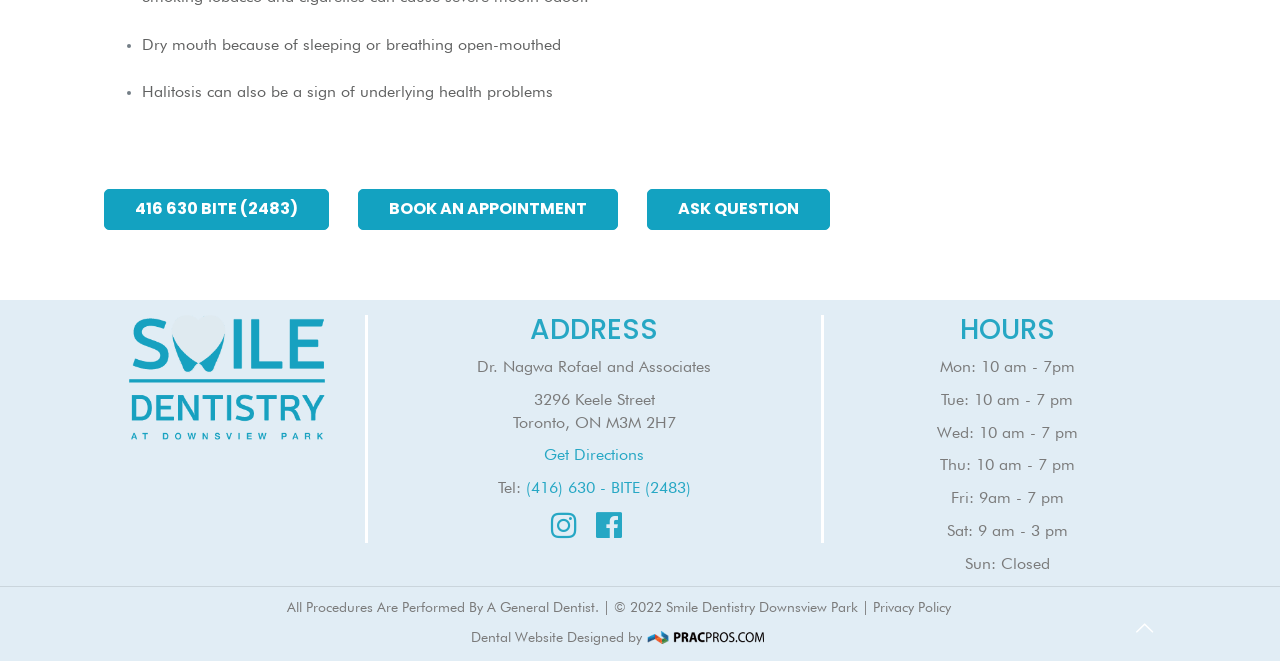Provide a single word or phrase to answer the given question: 
What is the link to book an appointment?

BOOK AN APPOINTMENT